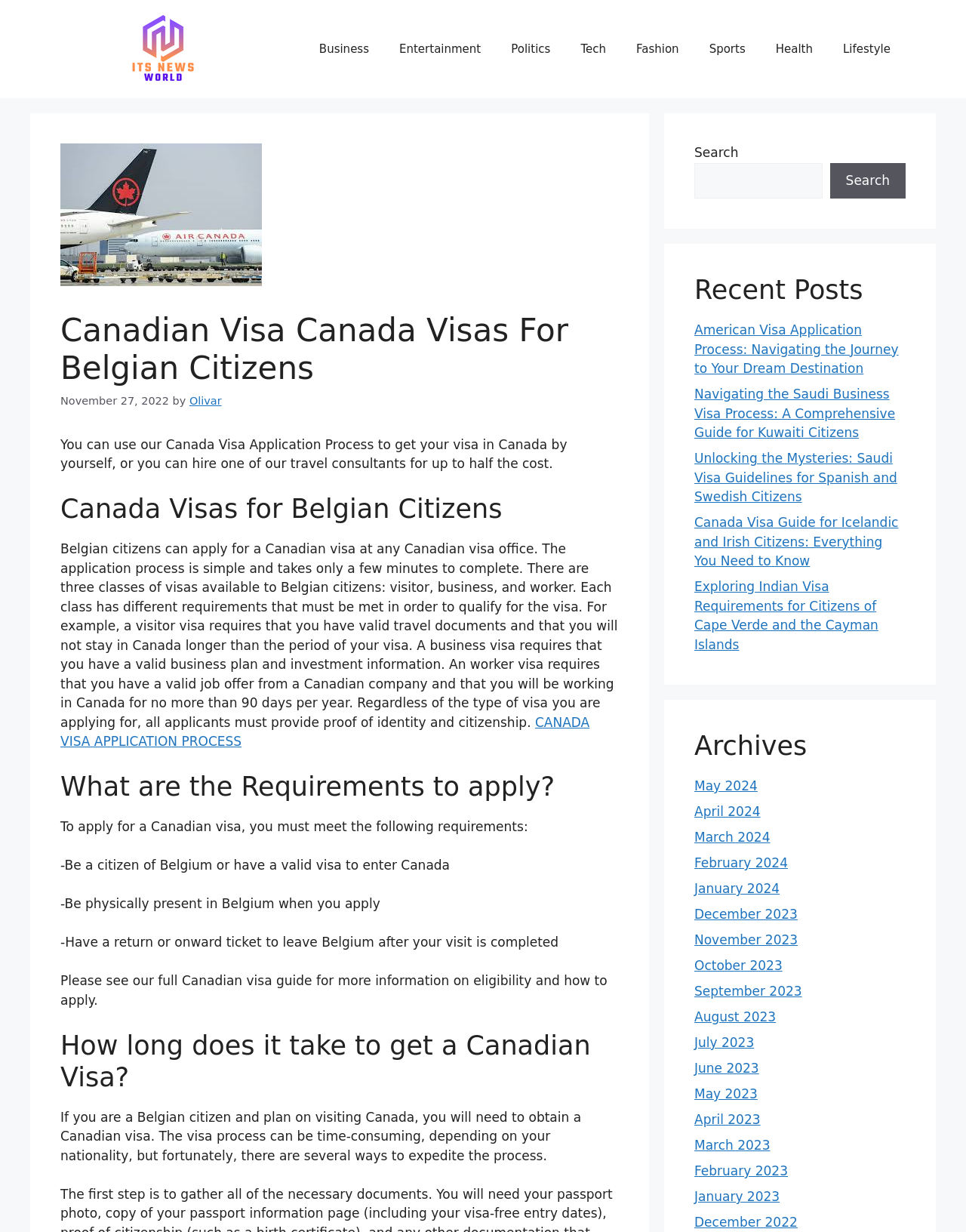Determine the bounding box coordinates (top-left x, top-left y, bottom-right x, bottom-right y) of the UI element described in the following text: Entertainment

[0.398, 0.021, 0.513, 0.058]